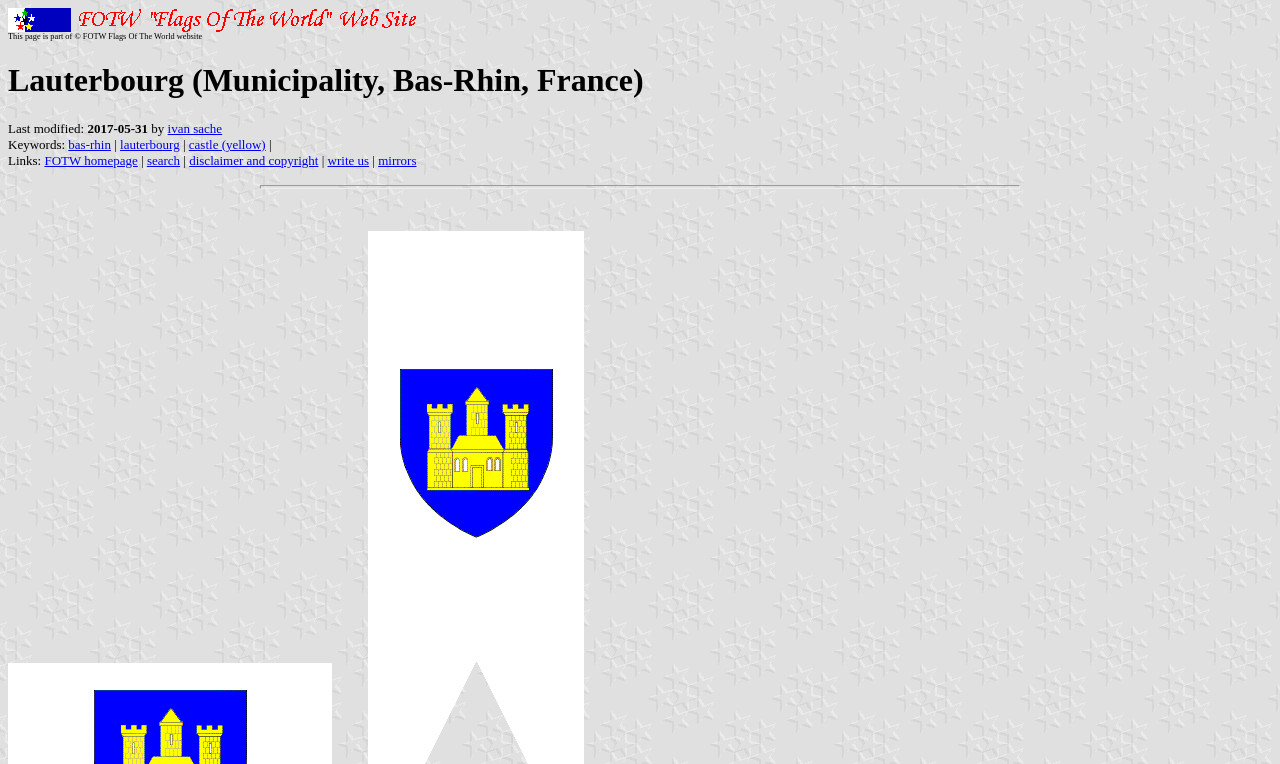Provide the bounding box coordinates of the section that needs to be clicked to accomplish the following instruction: "Search for bas-rhin."

[0.053, 0.179, 0.087, 0.199]